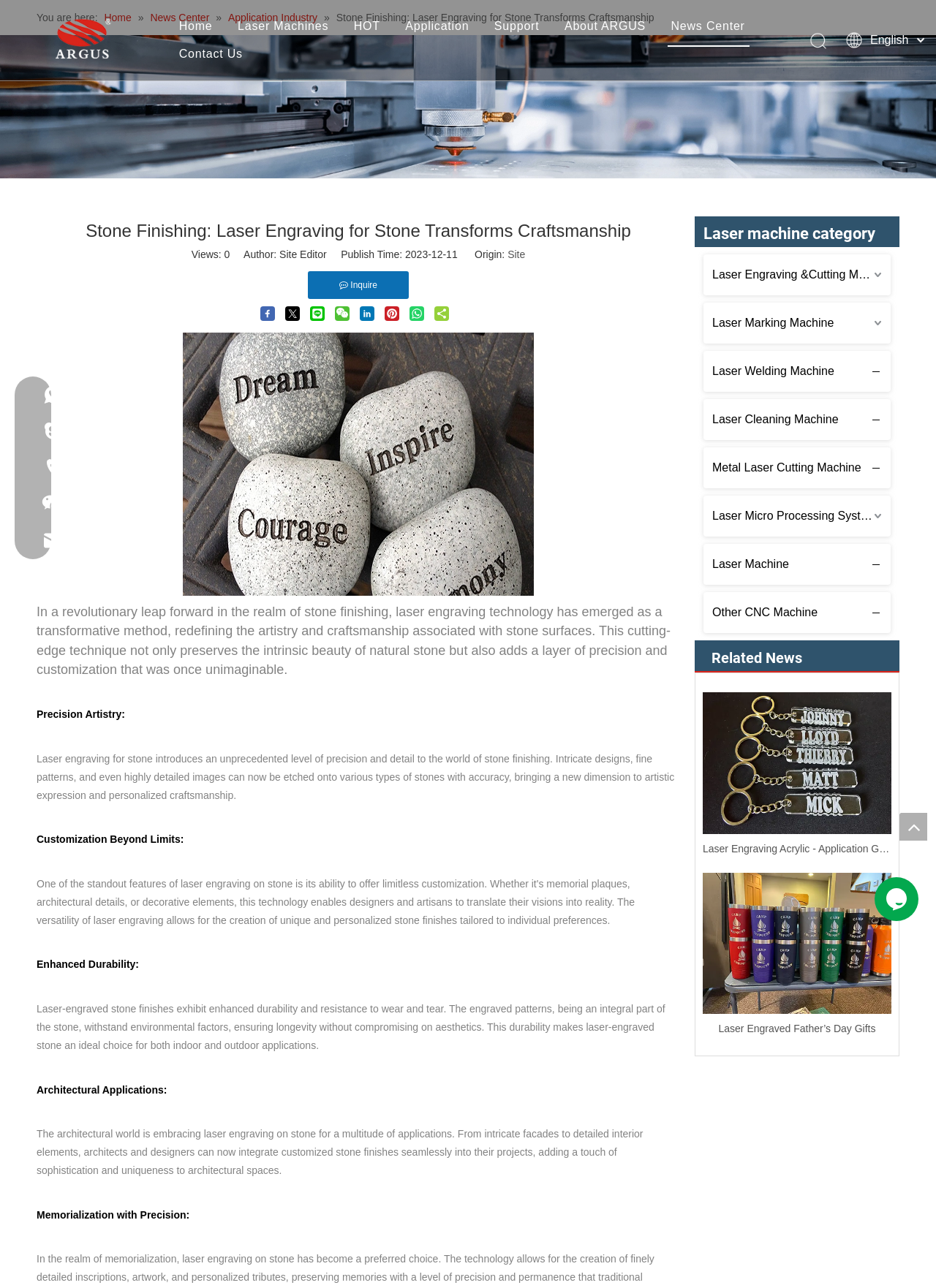Pinpoint the bounding box coordinates of the area that must be clicked to complete this instruction: "Inquire about the 'Laser Engraving &Cutting Machine'".

[0.329, 0.211, 0.437, 0.232]